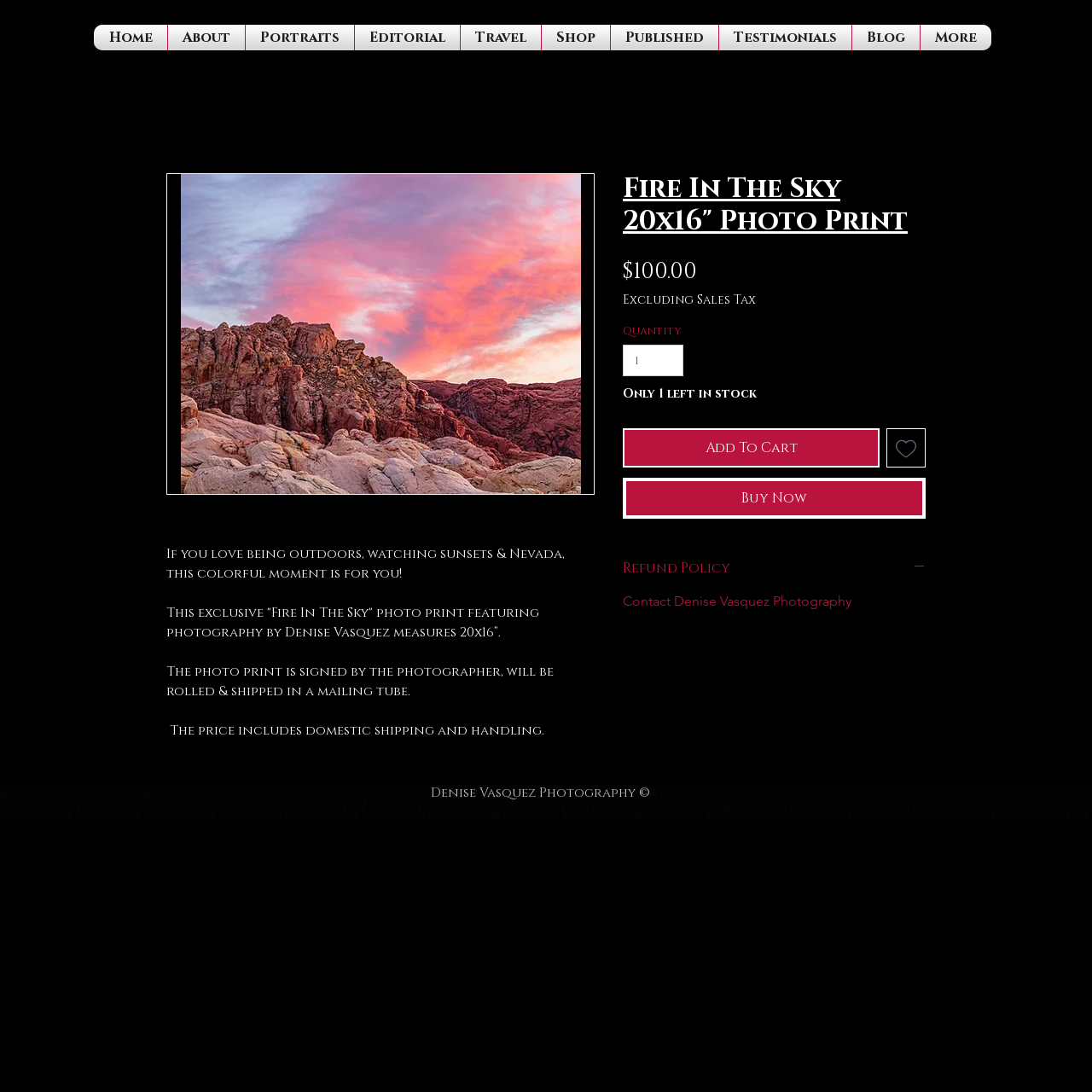Specify the bounding box coordinates of the area to click in order to follow the given instruction: "Click the 'Home' link."

[0.09, 0.023, 0.149, 0.046]